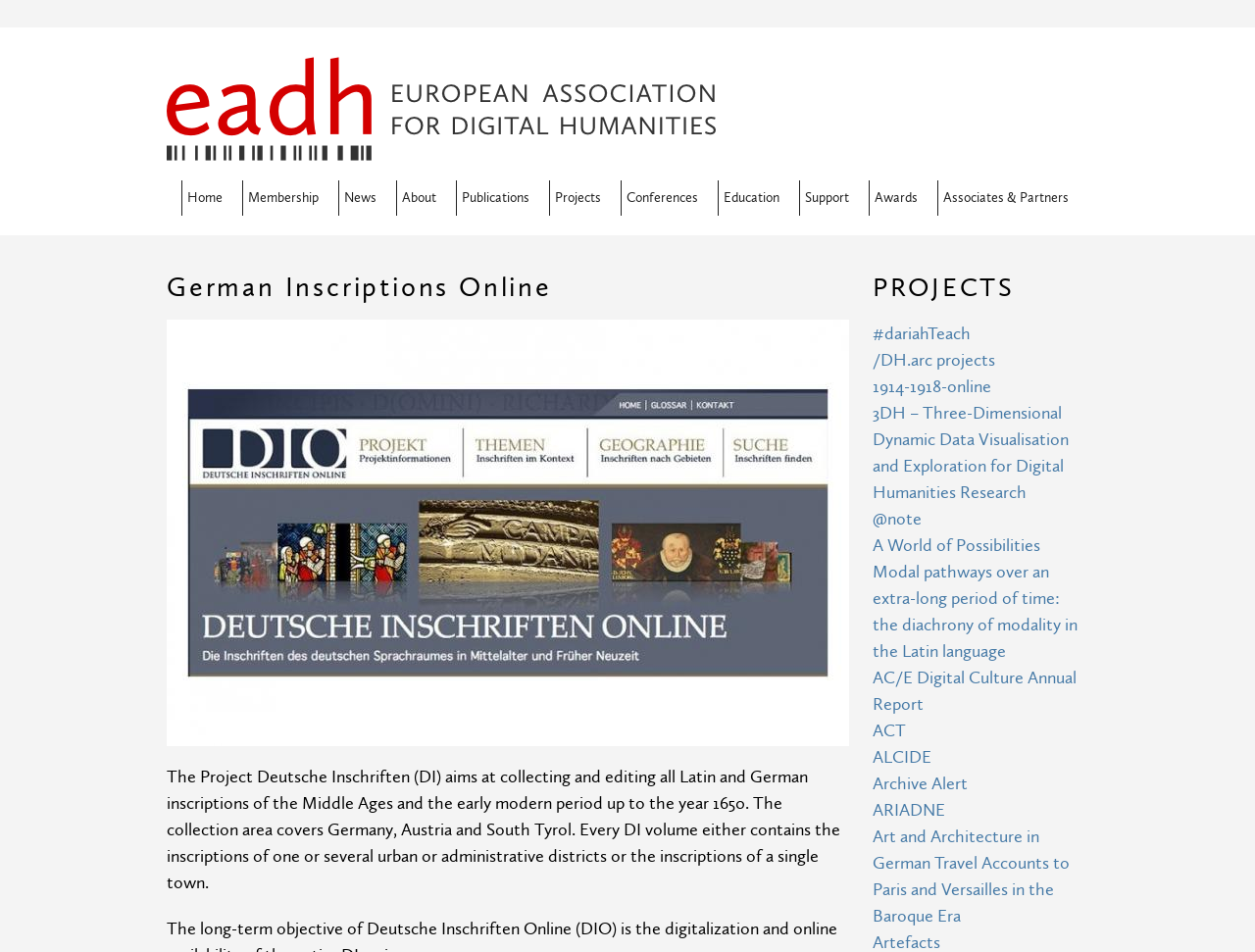Give a succinct answer to this question in a single word or phrase: 
How many links are there in the main menu?

11